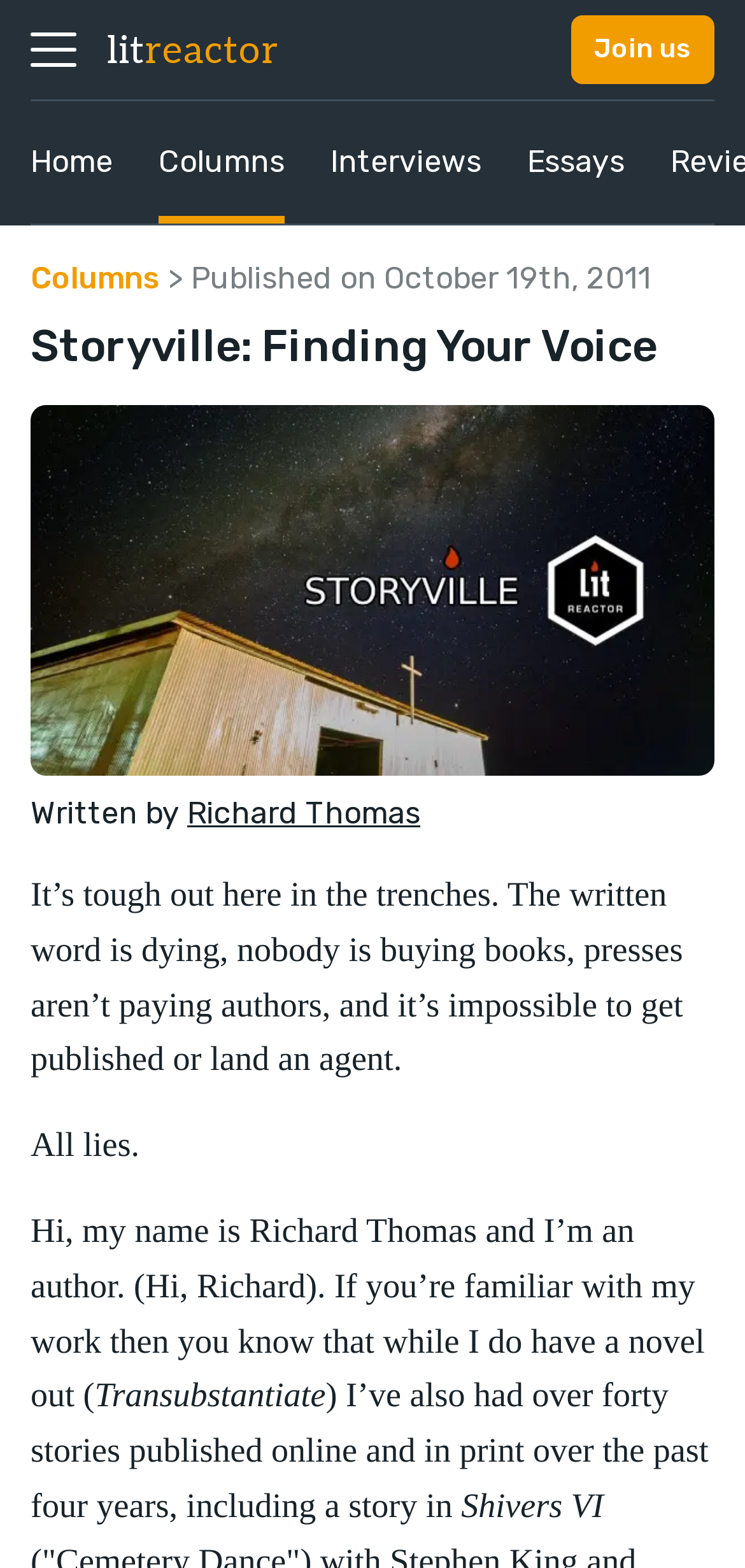Find the bounding box coordinates for the area that should be clicked to accomplish the instruction: "visit ecoi.net".

None